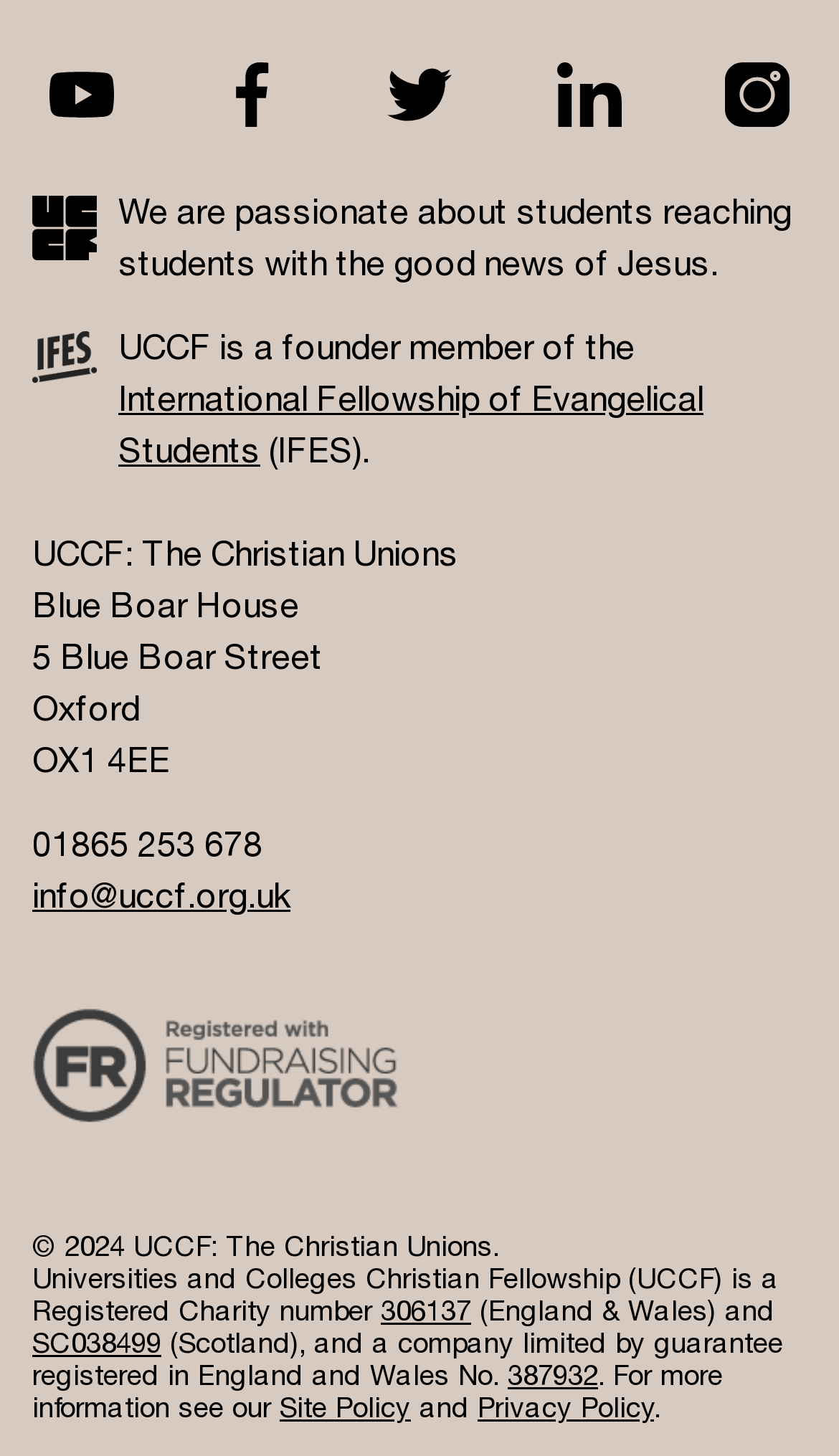Could you please study the image and provide a detailed answer to the question:
What is the company registration number of the organization?

The company registration number of the organization can be found in the link element with the text '387932' at coordinates [0.605, 0.932, 0.713, 0.956].